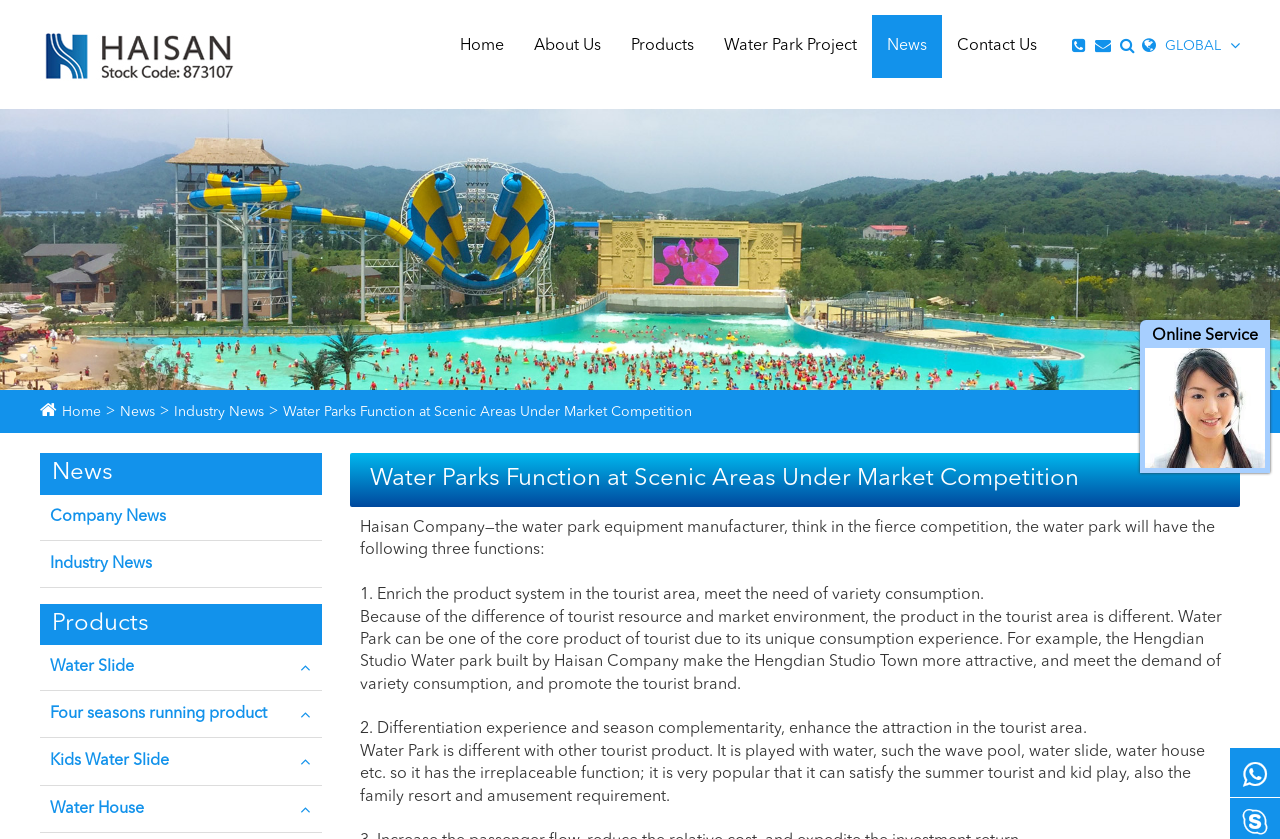Give a short answer using one word or phrase for the question:
What is the company's name?

Haisan Company